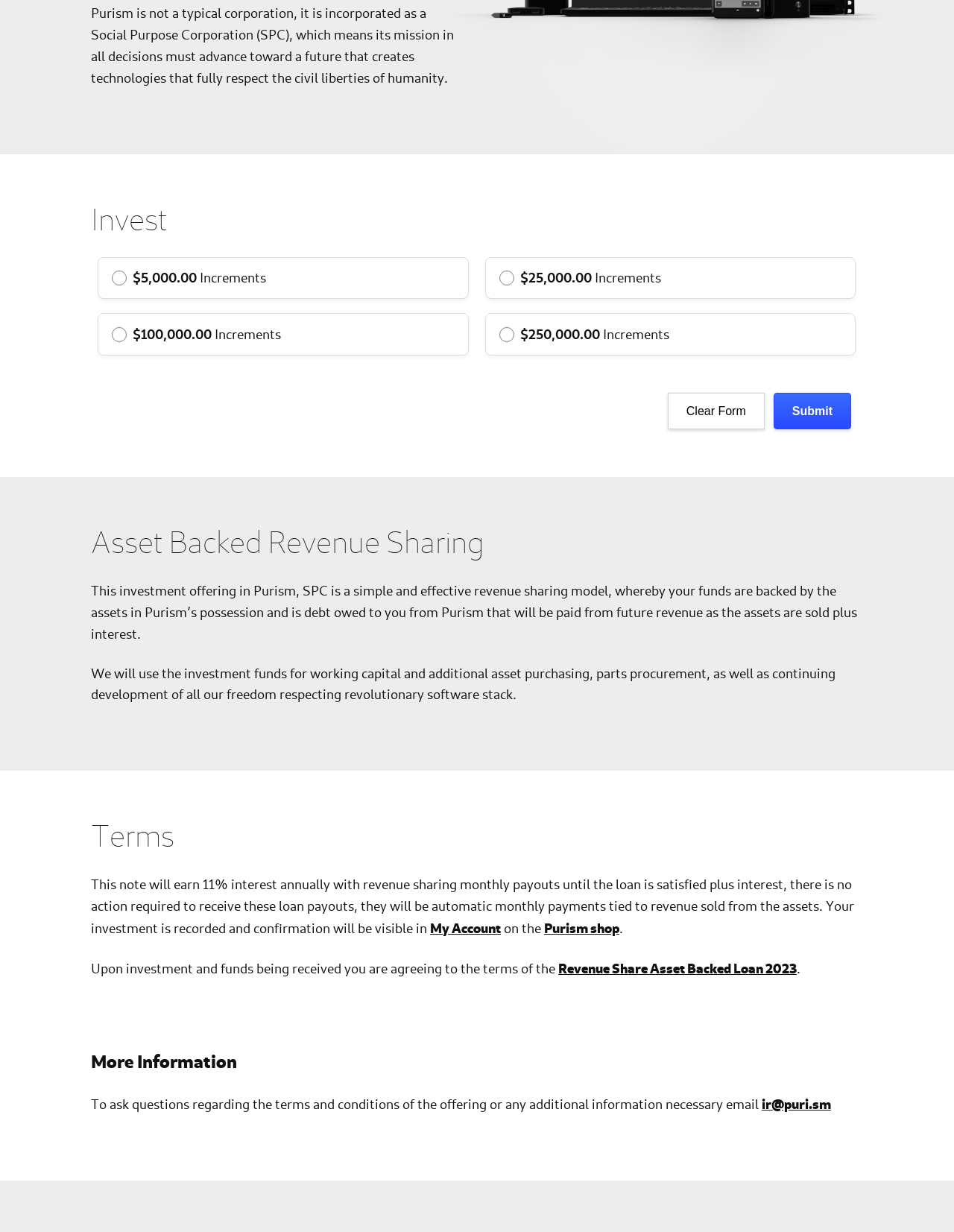Please provide the bounding box coordinates for the UI element as described: "value="Clear Form"". The coordinates must be four floats between 0 and 1, represented as [left, top, right, bottom].

[0.7, 0.319, 0.801, 0.349]